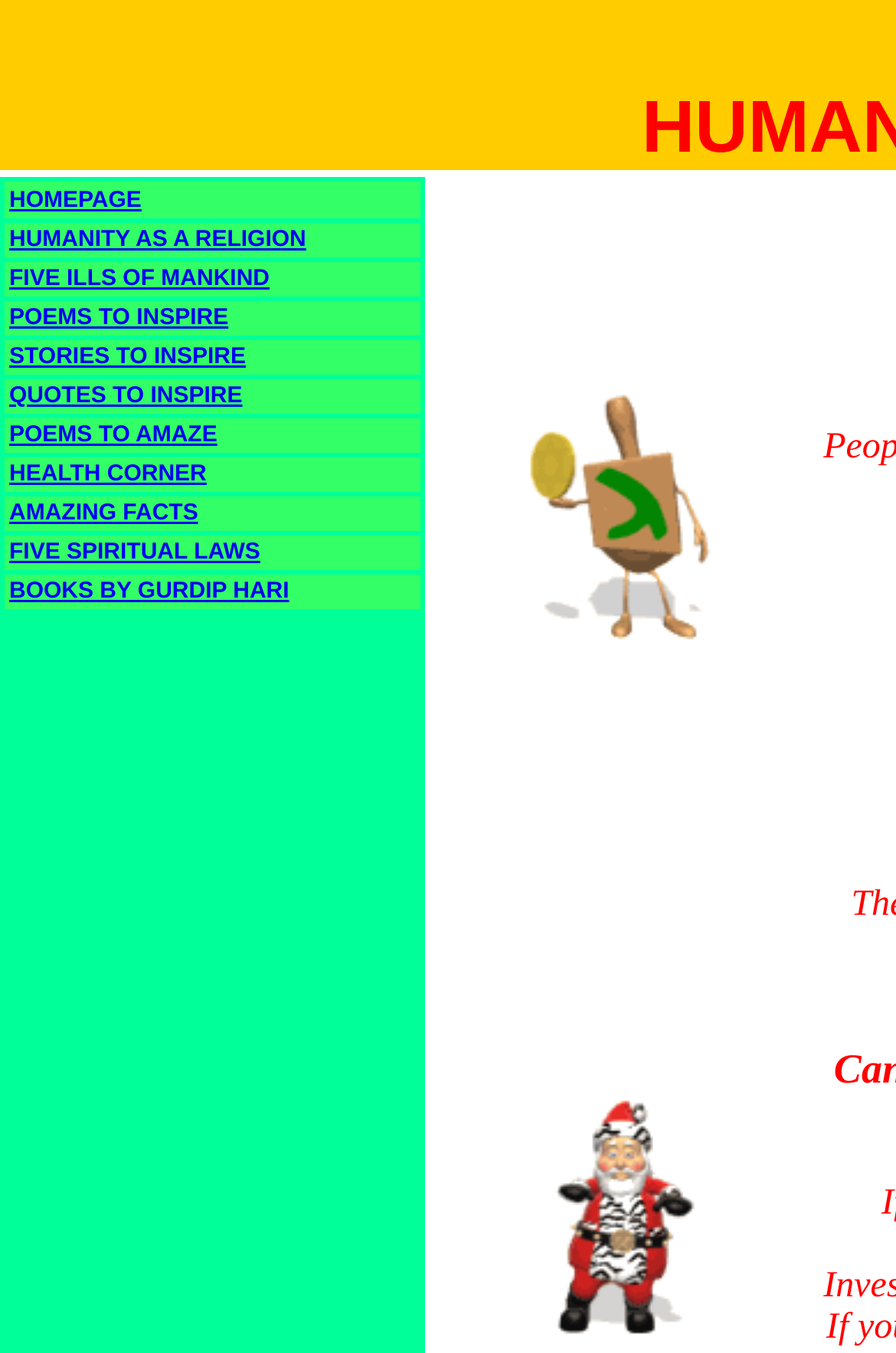From the details in the image, provide a thorough response to the question: What is the last link on the webpage?

The last link on the webpage is 'BOOKS BY GURDIP HARI' which is located in the last row of the table. It is a gridcell element with the text 'BOOKS BY GURDIP HARI' and has a bounding box with coordinates [0.005, 0.425, 0.469, 0.45].